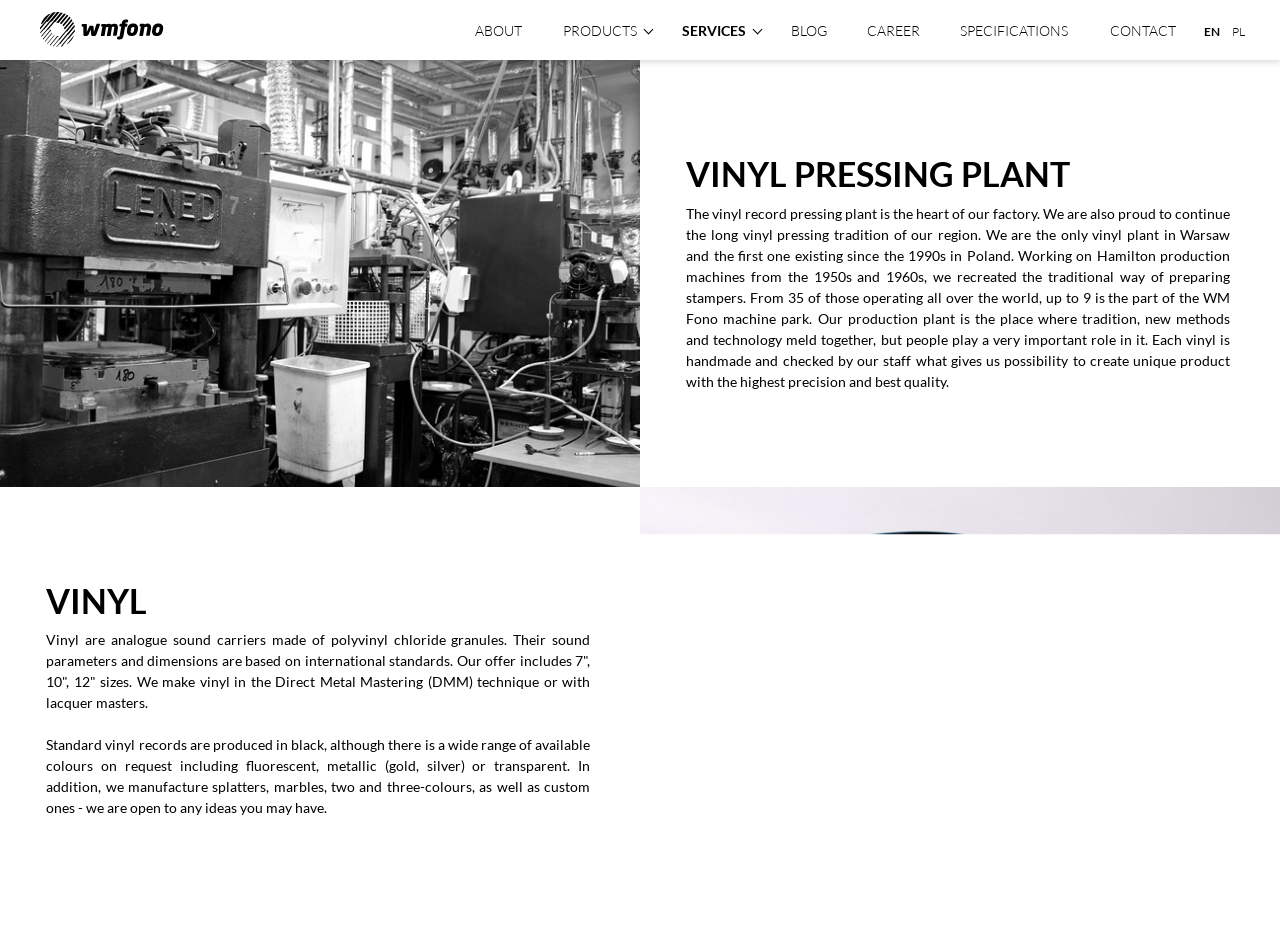What is the name of the company?
Please provide a comprehensive and detailed answer to the question.

The name of the company is WM FONO, which is mentioned in the heading and also as a link on the top left of the webpage.